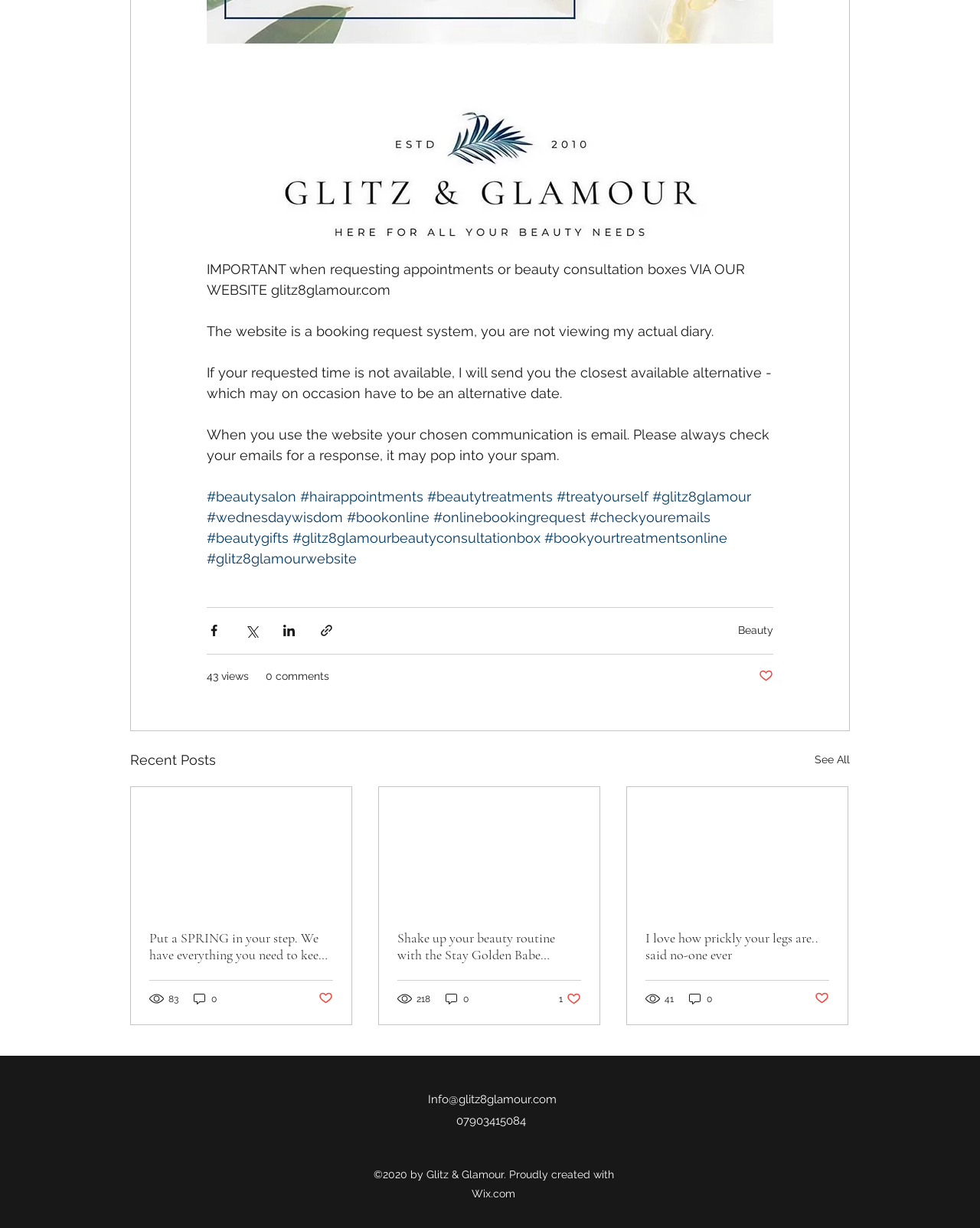What is the name of the beauty salon?
Based on the screenshot, give a detailed explanation to answer the question.

The static text elements and link elements throughout the webpage consistently refer to the beauty salon as 'Glitz & Glamour', indicating that this is the name of the salon.